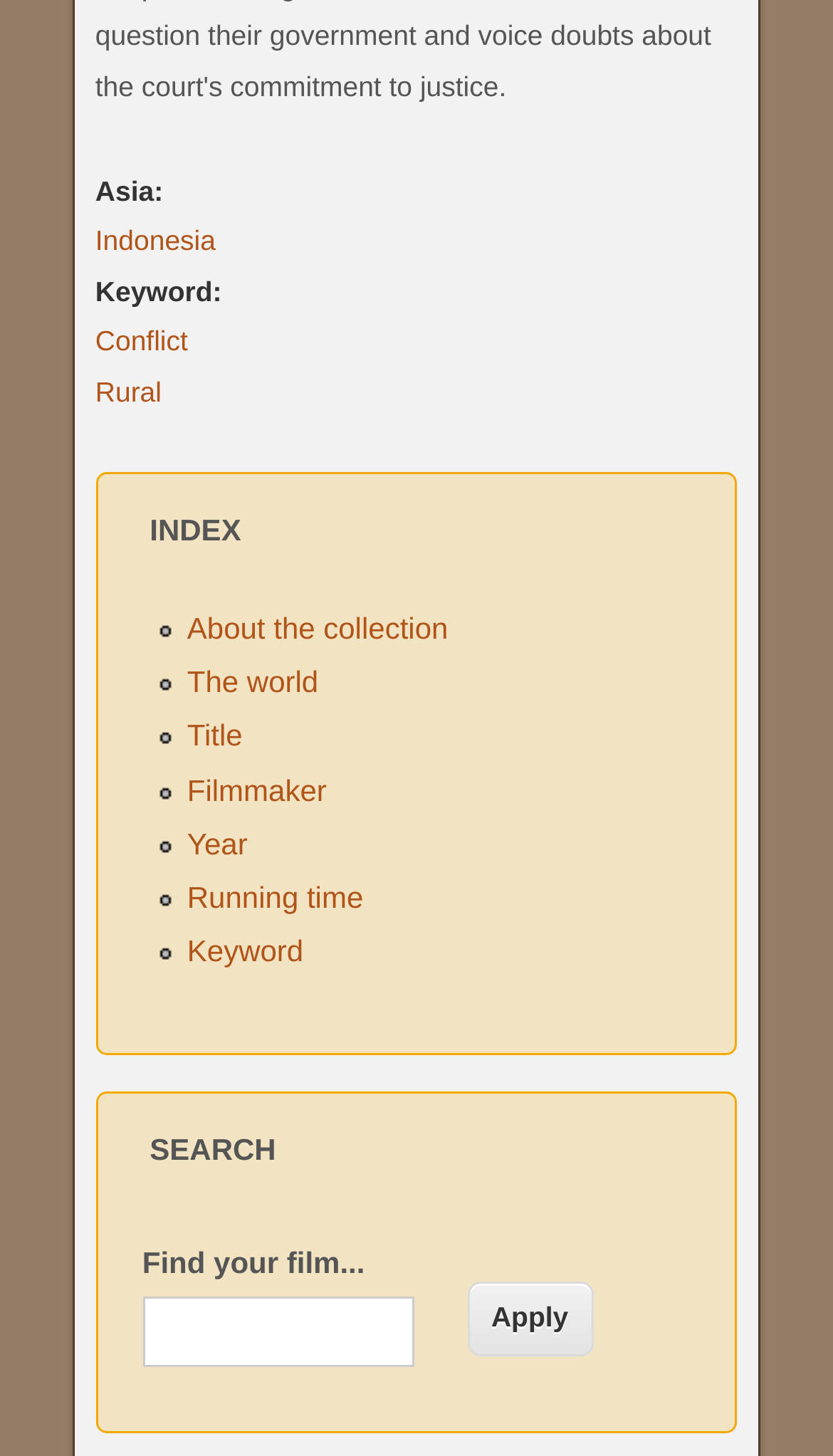Given the description "About the collection", provide the bounding box coordinates of the corresponding UI element.

[0.225, 0.42, 0.538, 0.443]